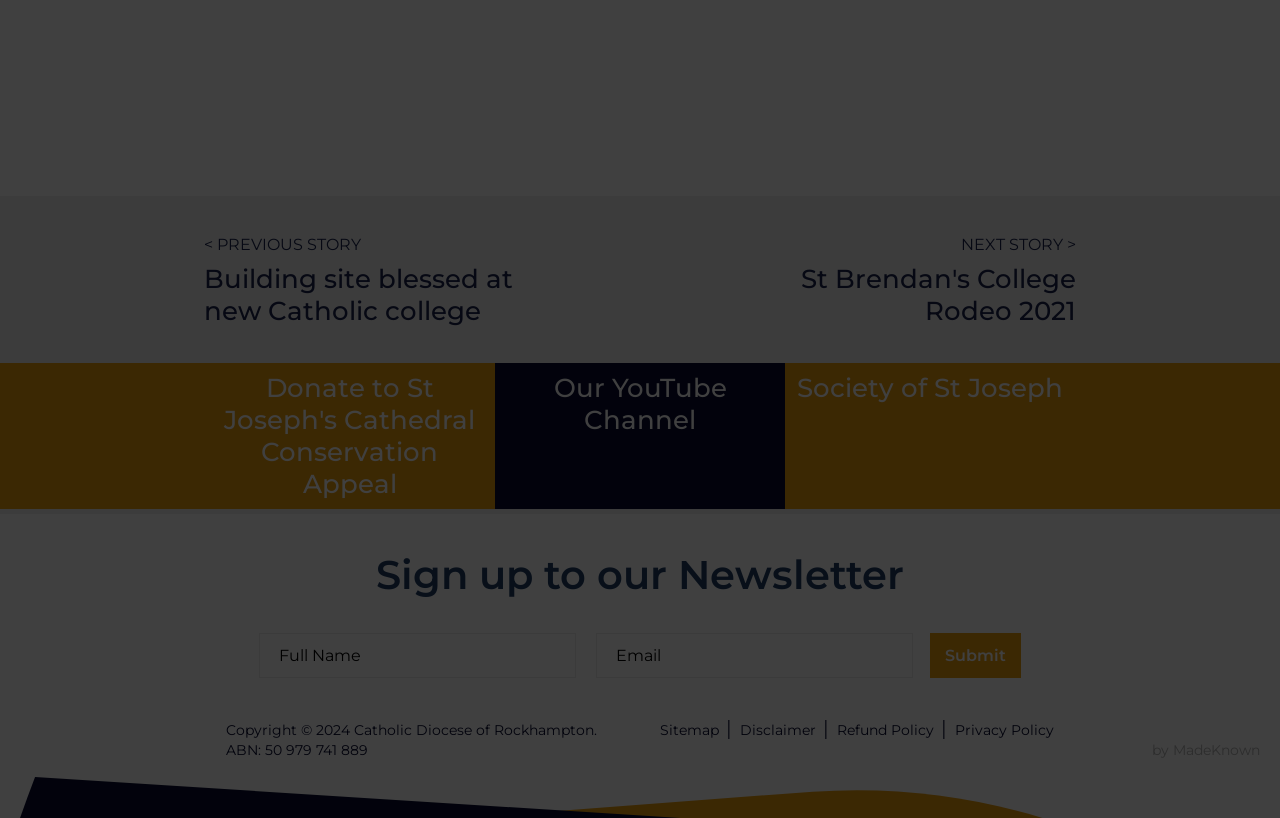Locate the bounding box coordinates for the element described below: "name="input_1" placeholder="Full Name"". The coordinates must be four float values between 0 and 1, formatted as [left, top, right, bottom].

[0.202, 0.774, 0.45, 0.829]